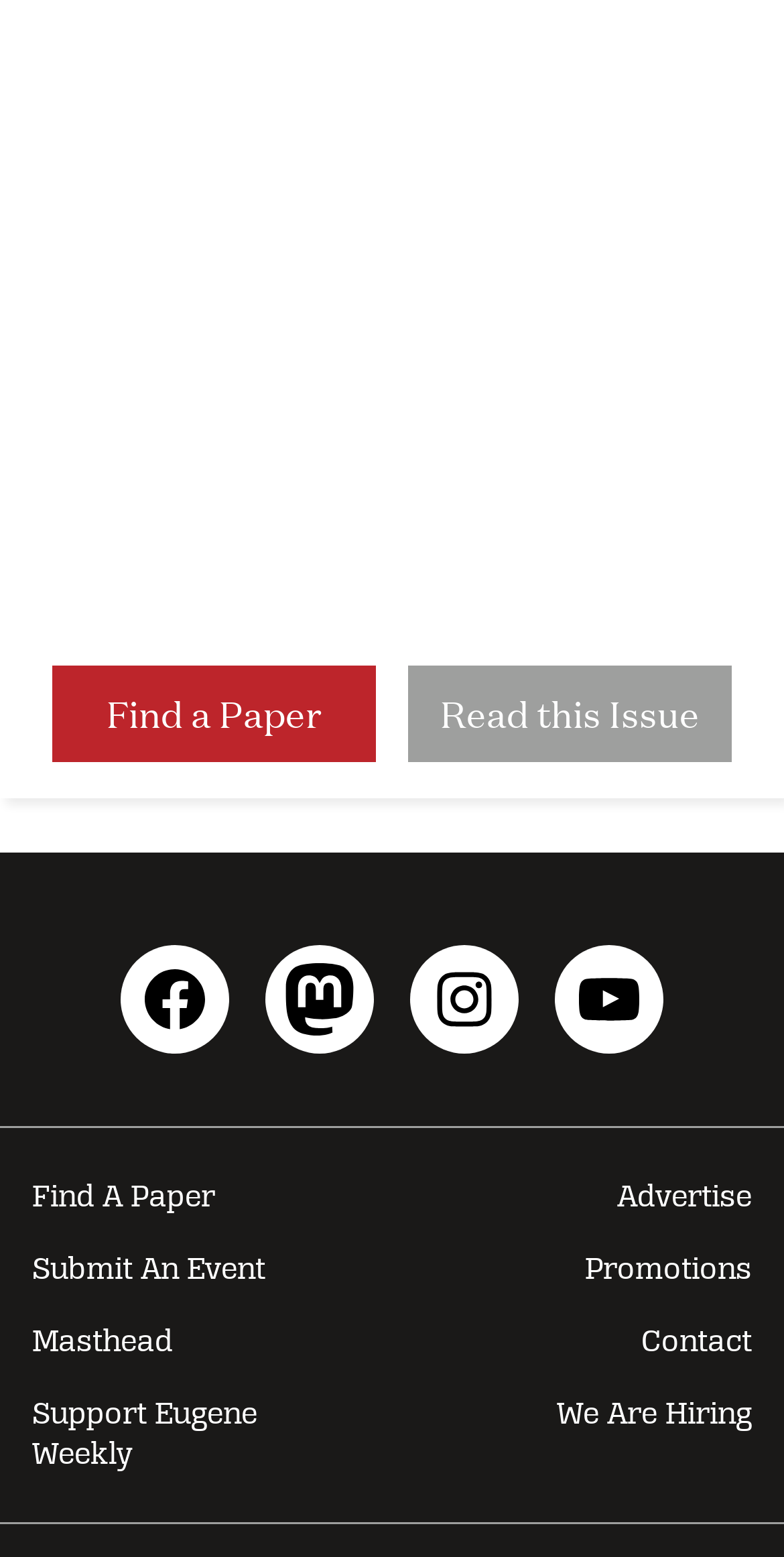What is the last link in the second complementary section?
Answer briefly with a single word or phrase based on the image.

We Are Hiring